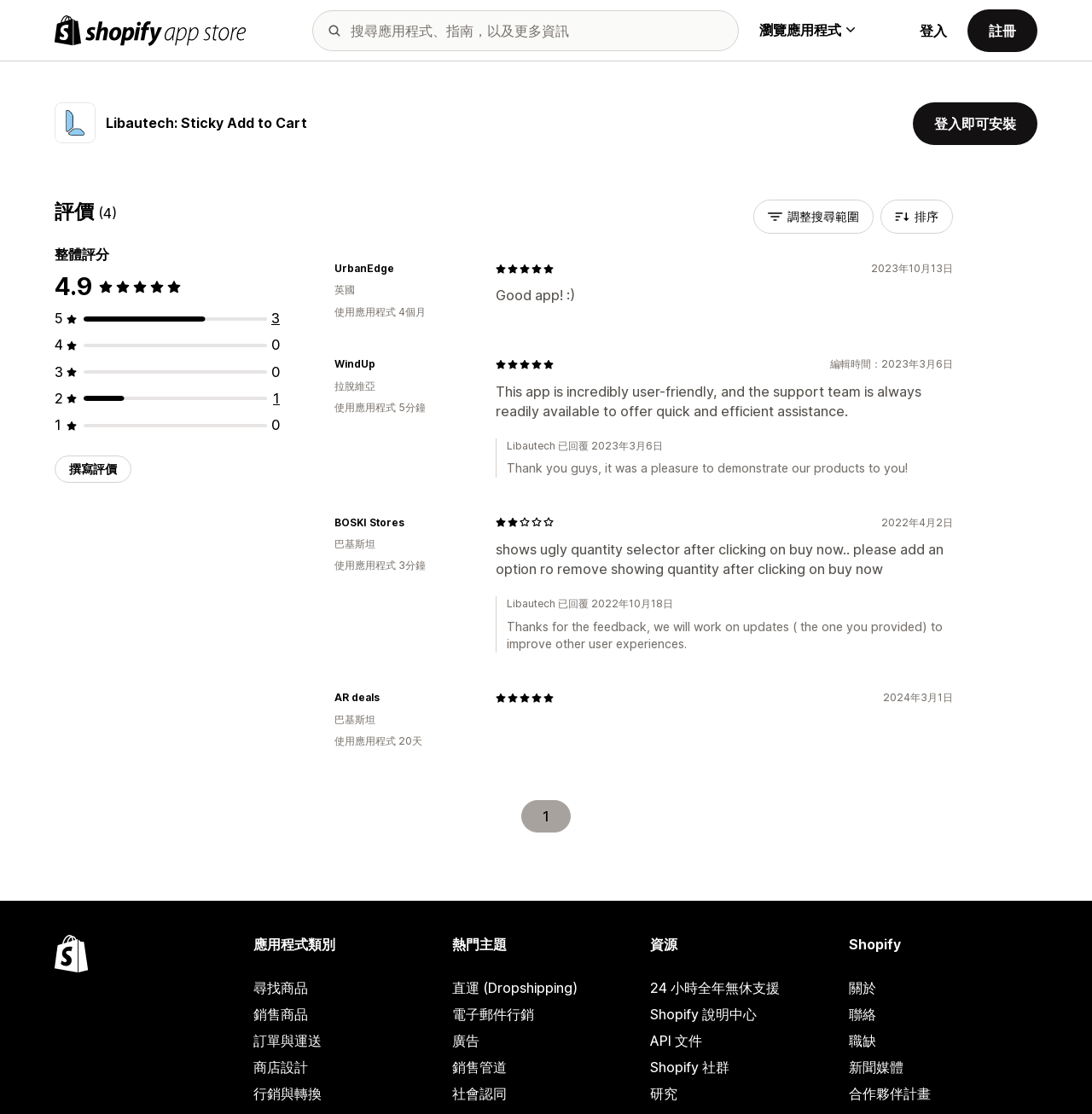Given the description of a UI element: "Shopify 說明中心", identify the bounding box coordinates of the matching element in the webpage screenshot.

[0.596, 0.899, 0.768, 0.923]